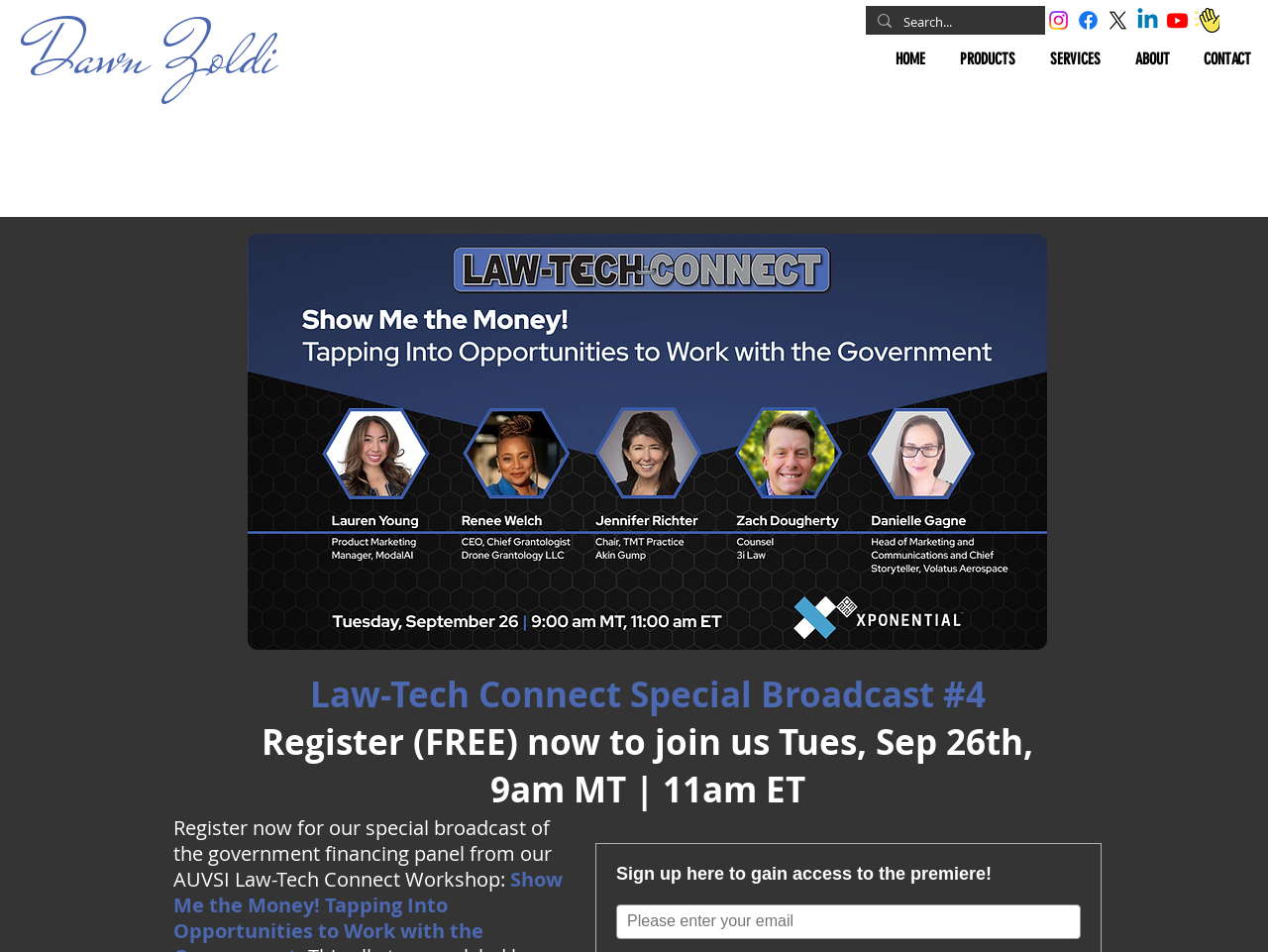Using the provided description aria-label="X", find the bounding box coordinates for the UI element. Provide the coordinates in (top-left x, top-left y, bottom-right x, bottom-right y) format, ensuring all values are between 0 and 1.

[0.872, 0.008, 0.891, 0.034]